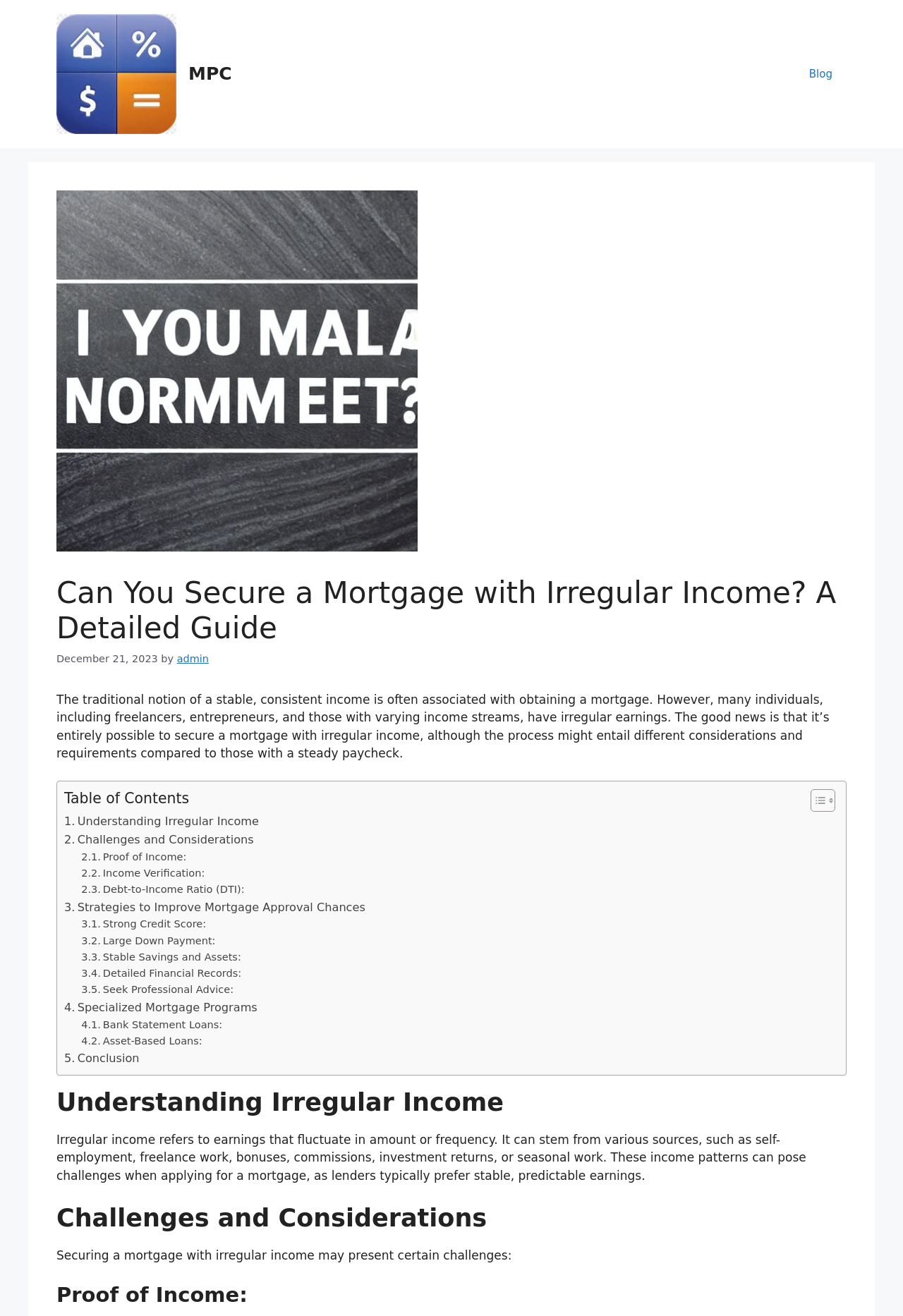Can you provide the bounding box coordinates for the element that should be clicked to implement the instruction: "Contact the school via email"?

None